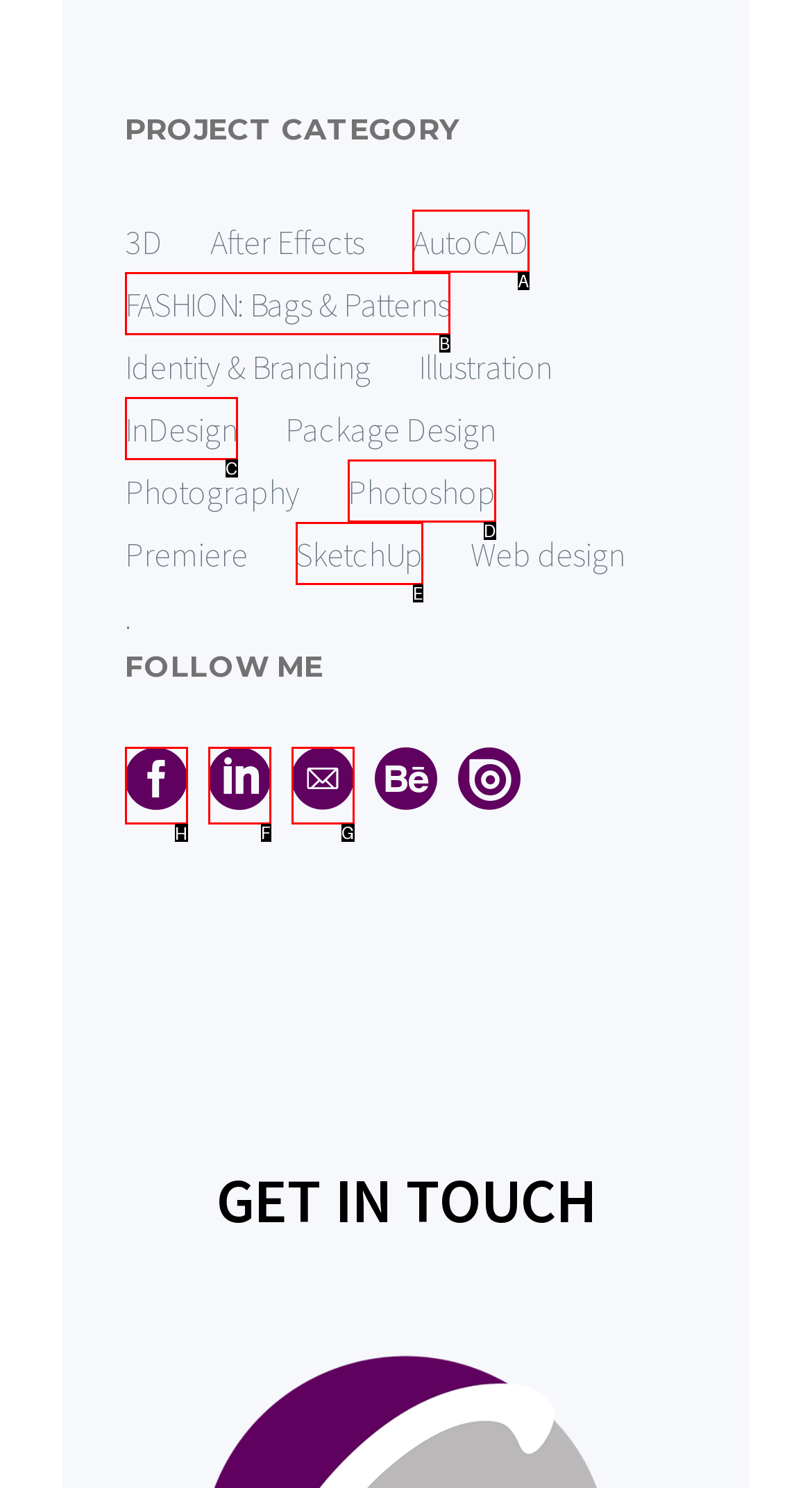Identify the HTML element to click to execute this task: Follow on social media Respond with the letter corresponding to the proper option.

H